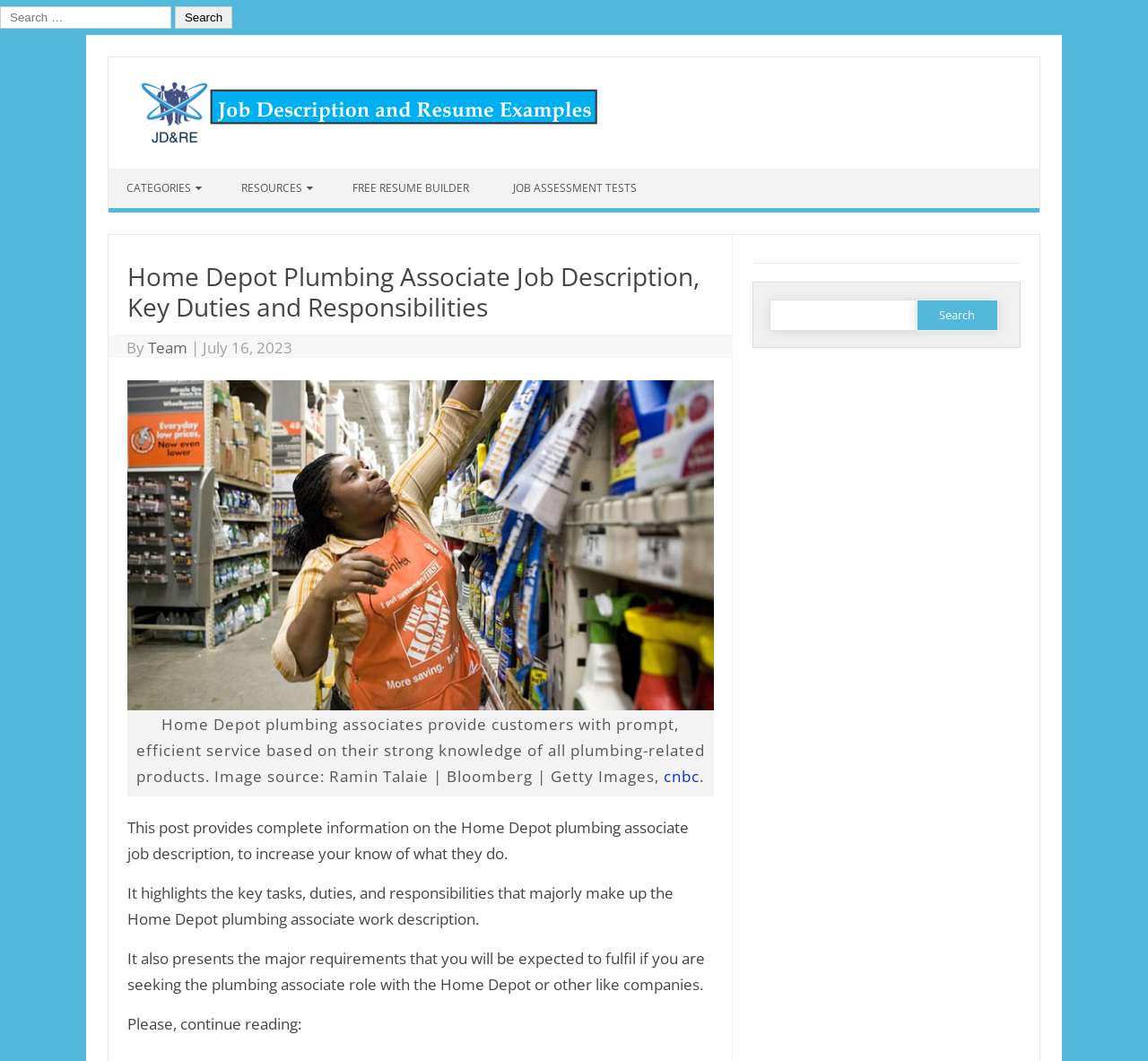Determine the bounding box coordinates of the element's region needed to click to follow the instruction: "Click on the 'FREE RESUME BUILDER' link". Provide these coordinates as four float numbers between 0 and 1, formatted as [left, top, right, bottom].

[0.291, 0.159, 0.428, 0.196]